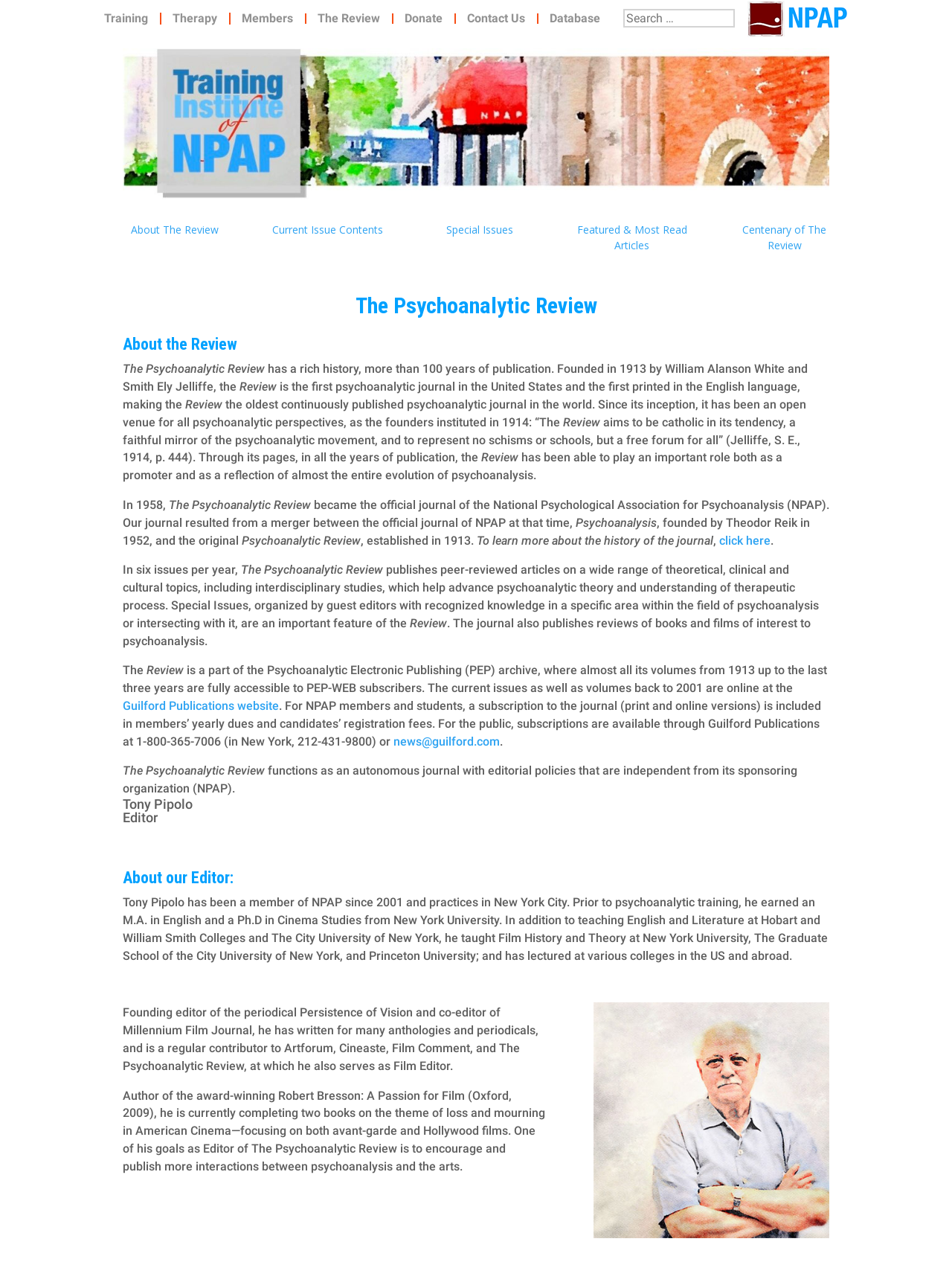Please find the bounding box coordinates of the element's region to be clicked to carry out this instruction: "Visit the Guilford Publications website".

[0.129, 0.554, 0.293, 0.565]